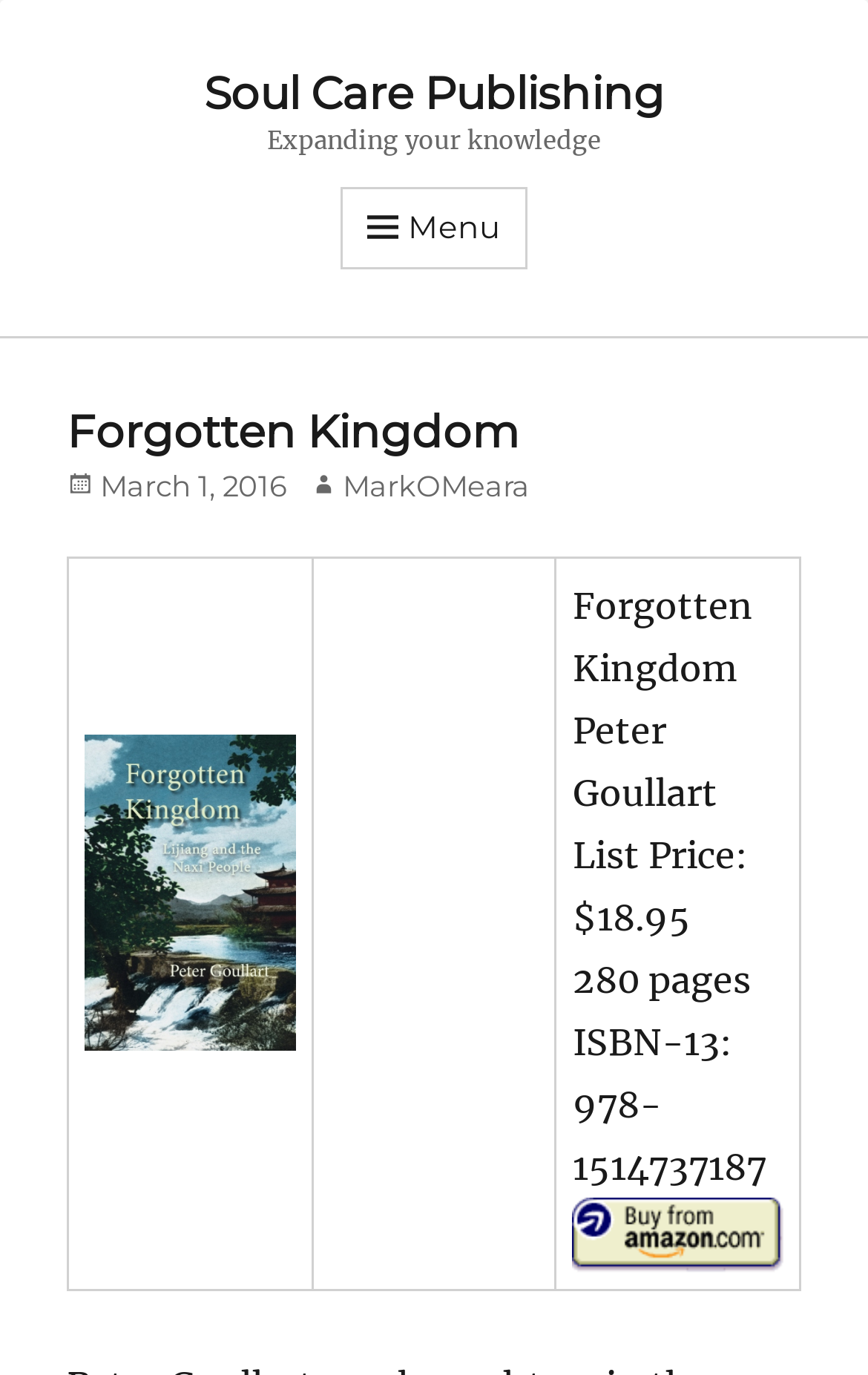Locate the bounding box of the UI element described by: "Menu" in the given webpage screenshot.

[0.393, 0.135, 0.607, 0.196]